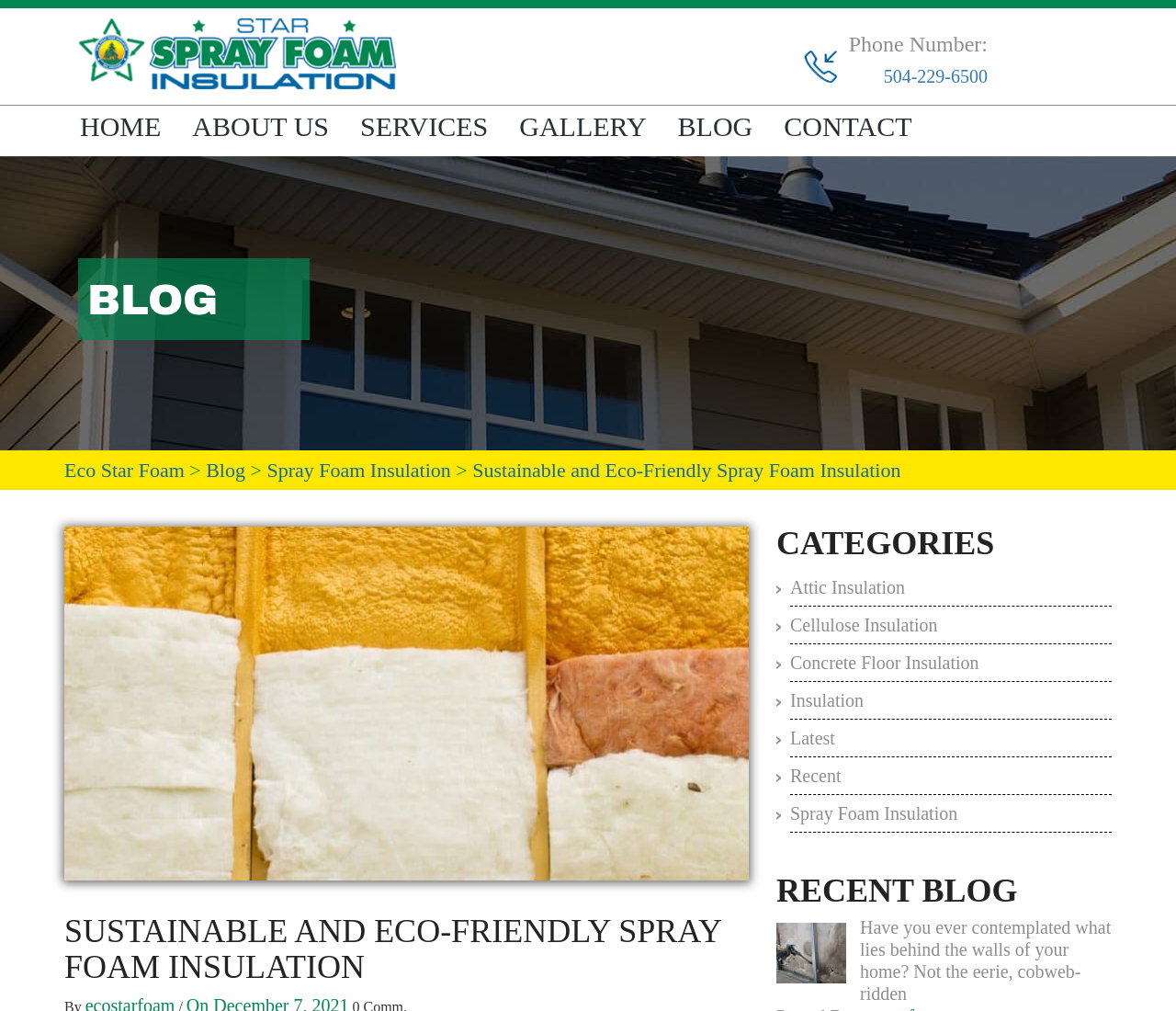Answer with a single word or phrase: 
What is the phone number of the company?

504-229-6500